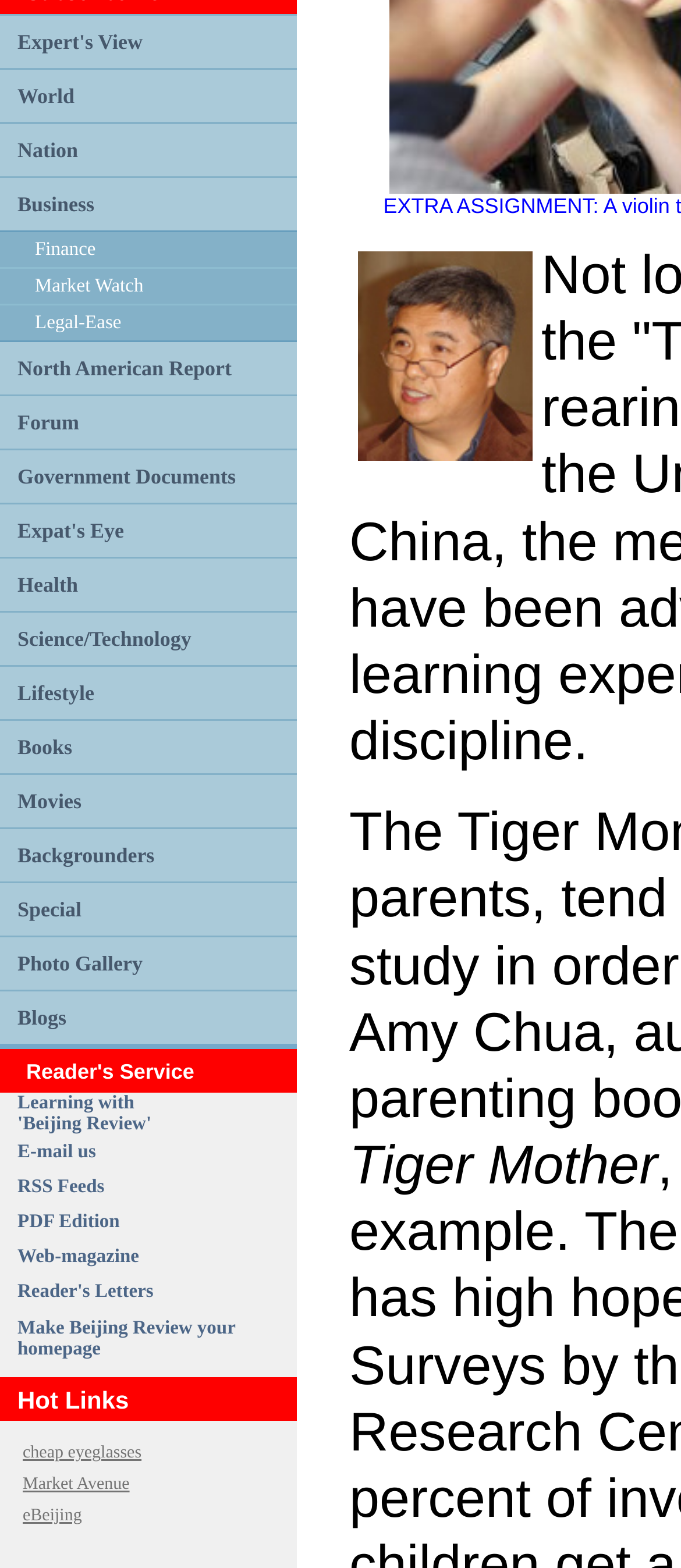Identify the bounding box coordinates for the element you need to click to achieve the following task: "Read World news". The coordinates must be four float values ranging from 0 to 1, formatted as [left, top, right, bottom].

[0.026, 0.053, 0.109, 0.068]